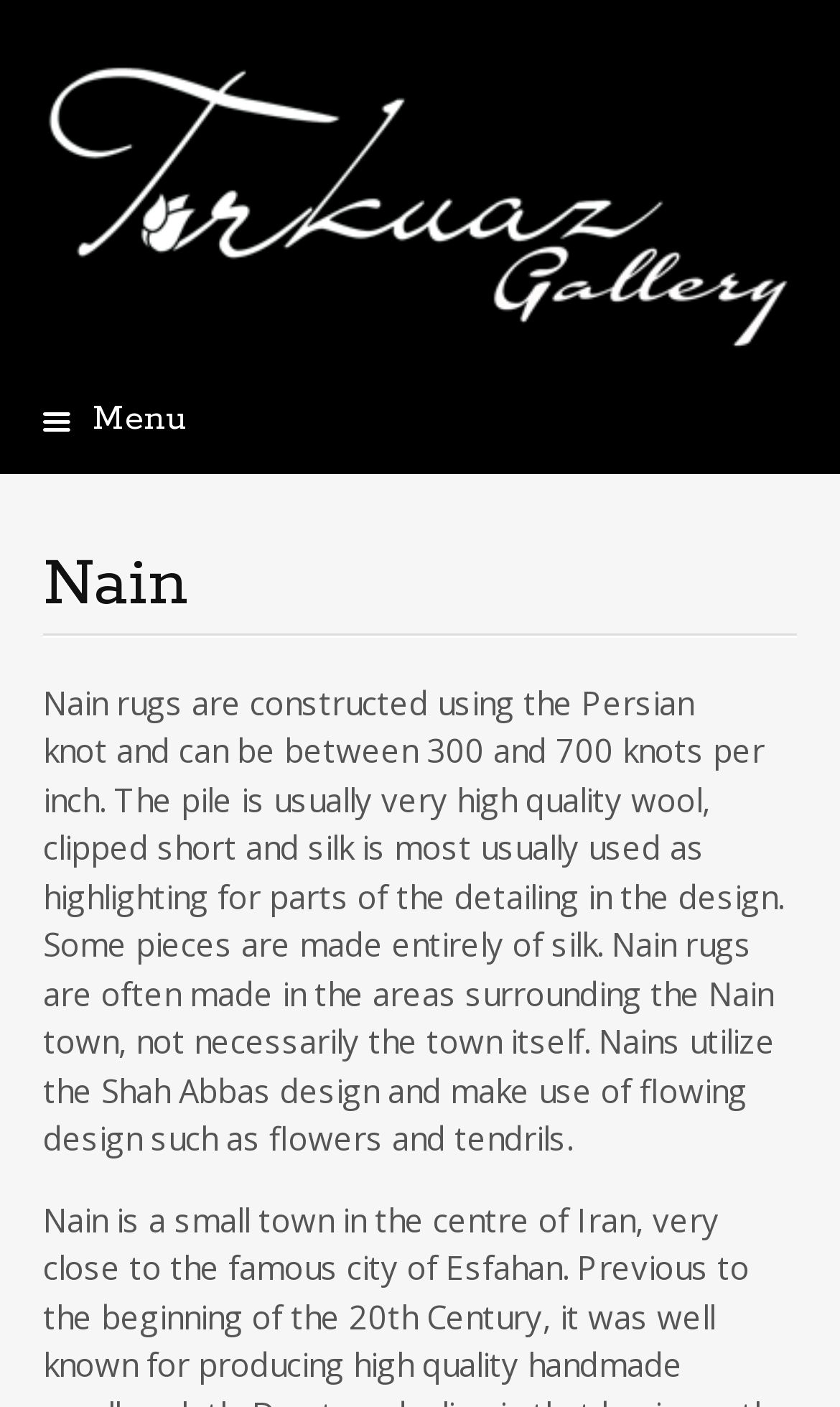Please respond to the question with a concise word or phrase:
What is the material used for highlighting in Nain rug designs?

silk